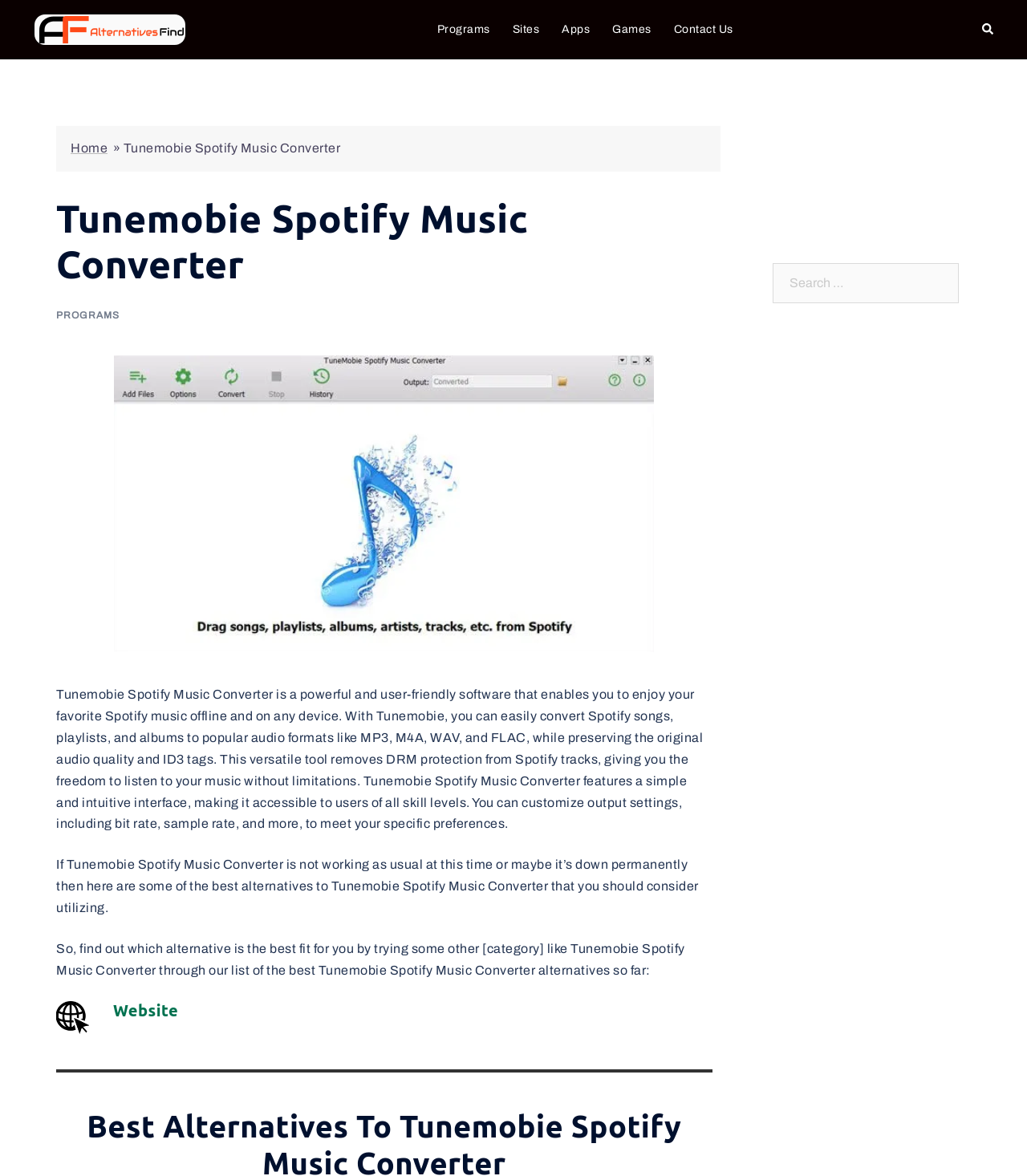Identify the bounding box for the described UI element. Provide the coordinates in (top-left x, top-left y, bottom-right x, bottom-right y) format with values ranging from 0 to 1: Programs

[0.425, 0.017, 0.477, 0.033]